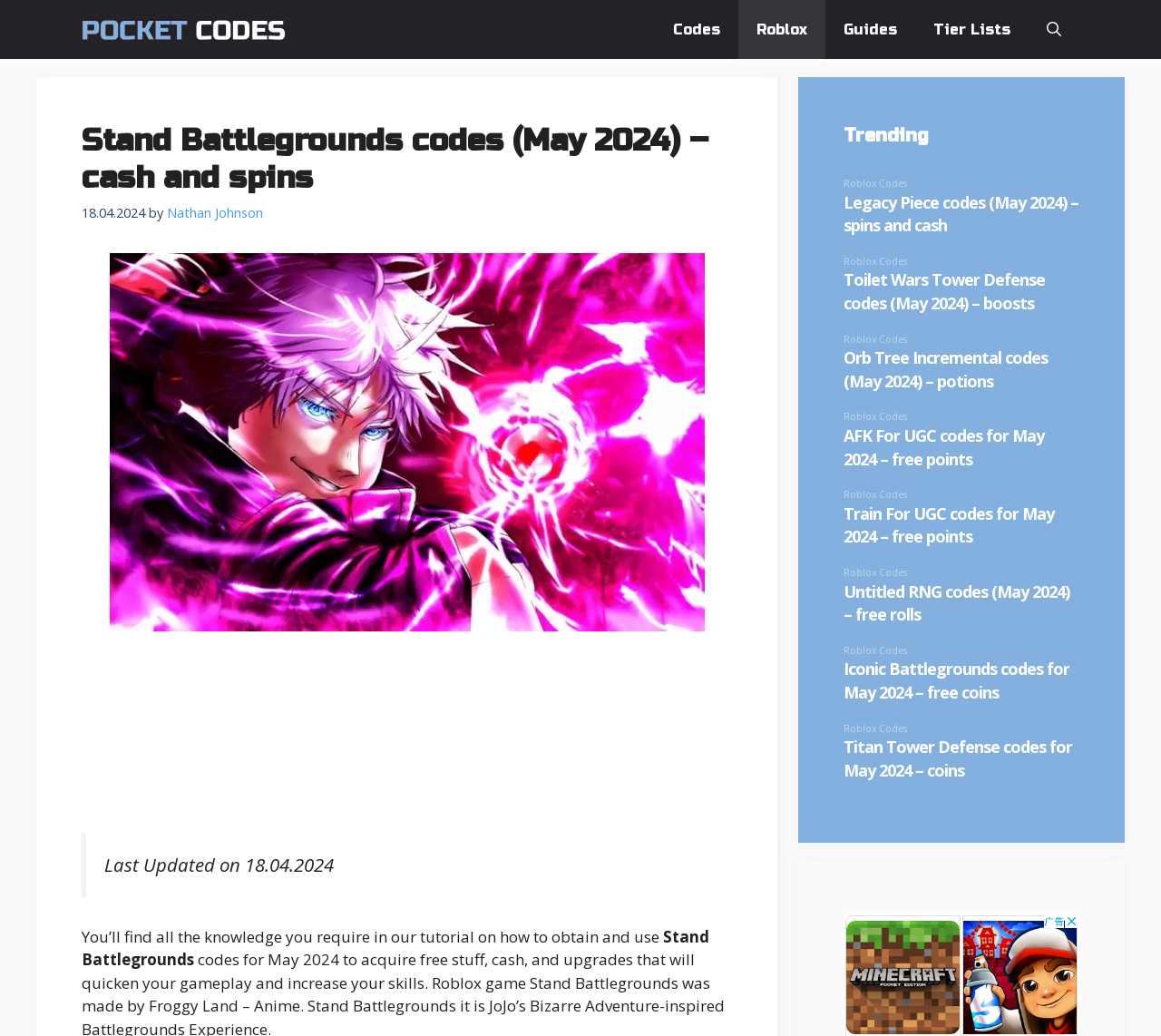Could you highlight the region that needs to be clicked to execute the instruction: "Visit the 'Roblox' page"?

[0.636, 0.0, 0.711, 0.057]